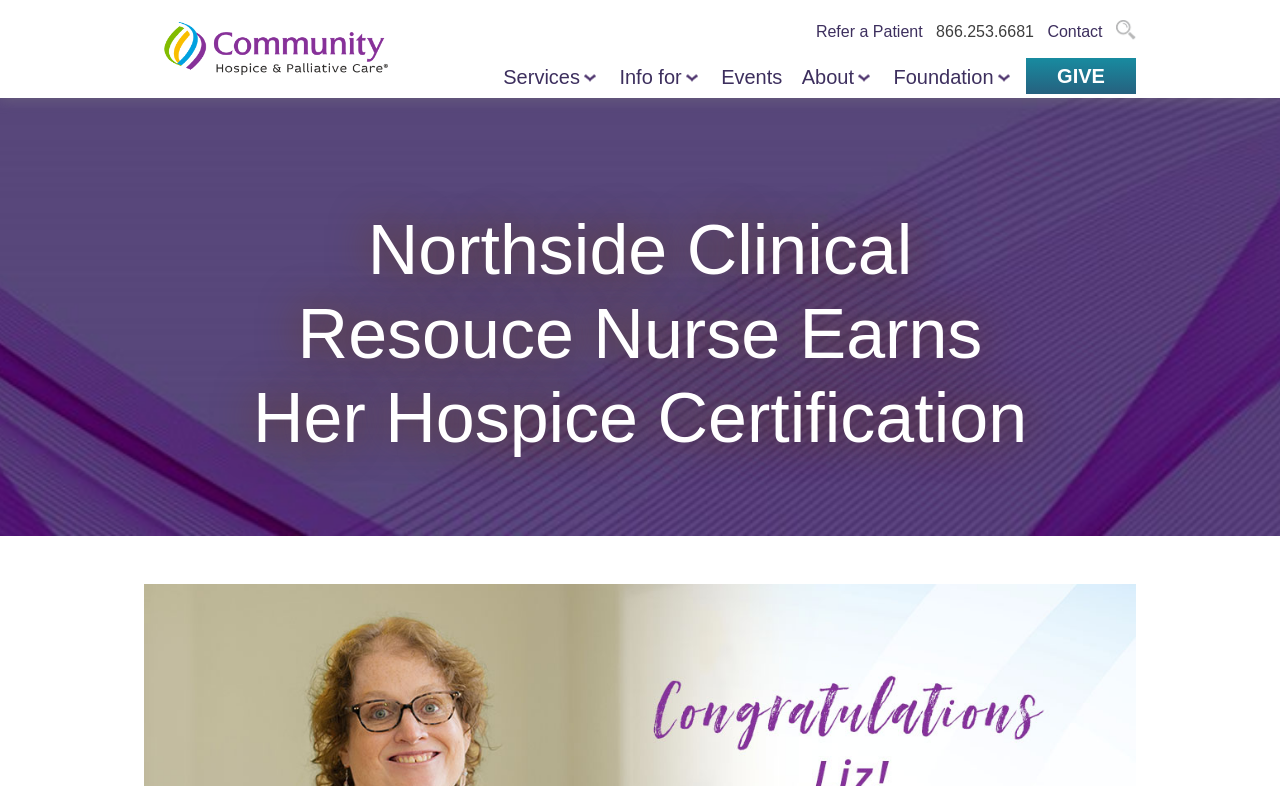Answer briefly with one word or phrase:
What is the name of the nurse?

Liz Brown